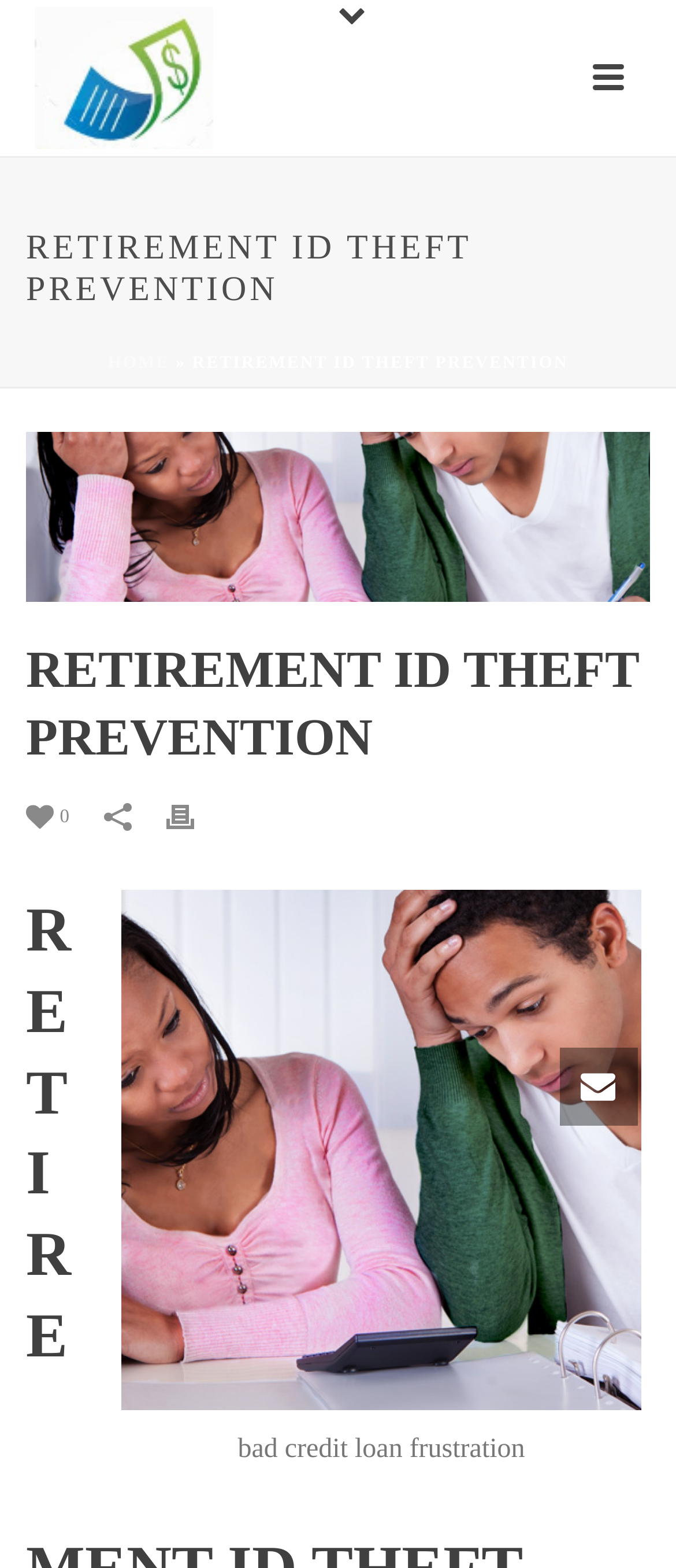Please reply to the following question with a single word or a short phrase:
How many images are present on the webpage?

7